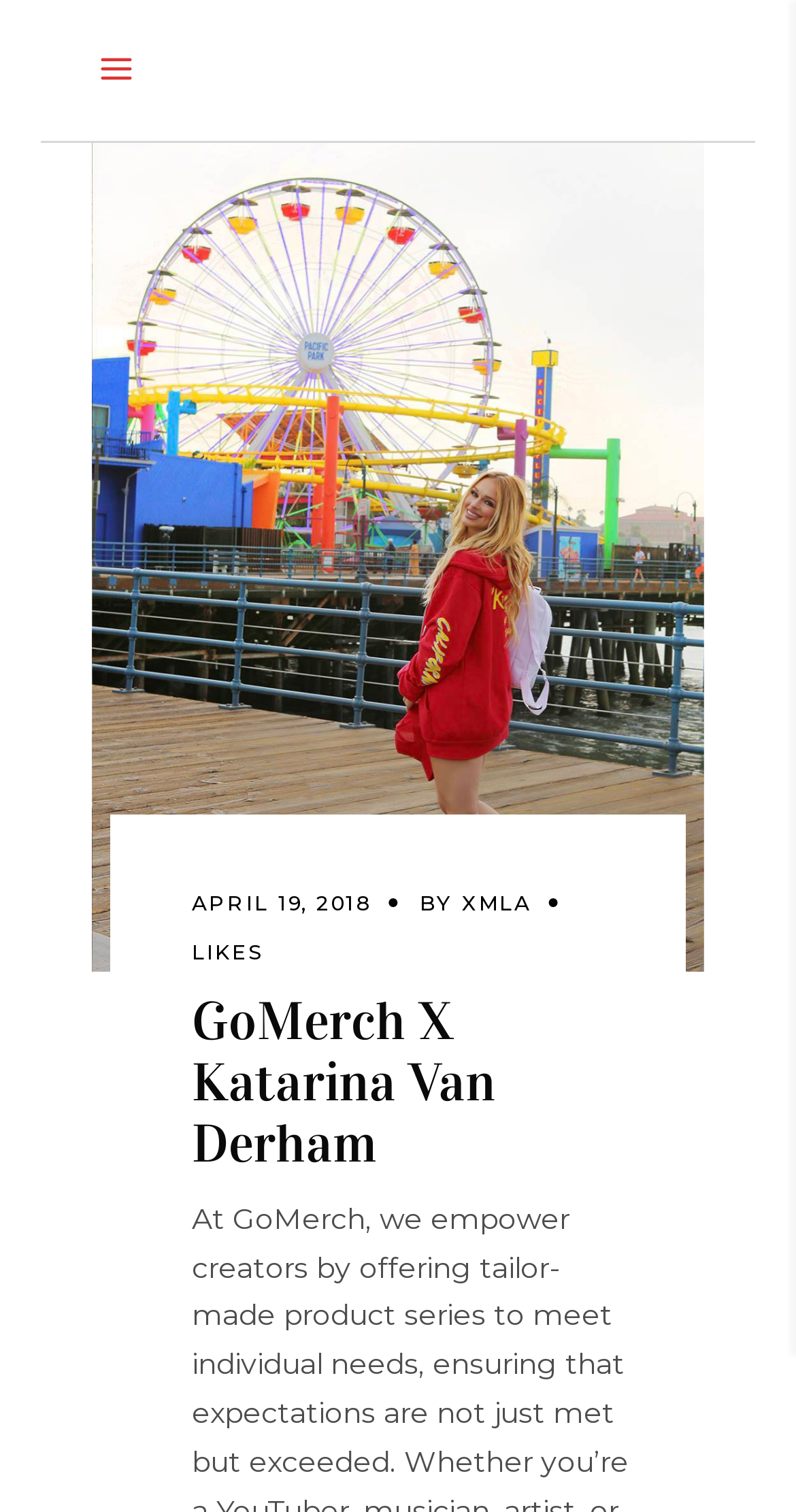Give a short answer to this question using one word or a phrase:
Who is the person associated with the webpage?

Katarina Van Derham